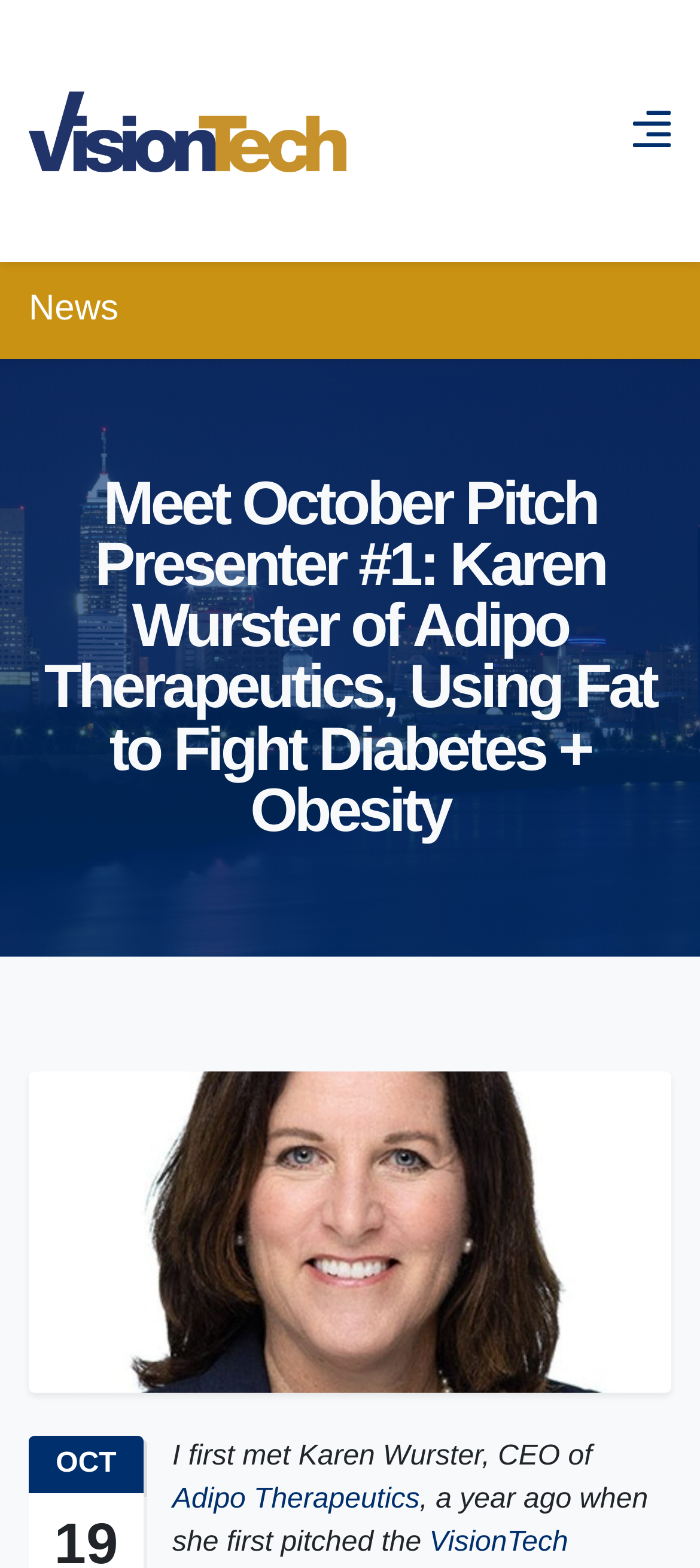Respond to the question with just a single word or phrase: 
What is the company pitched by Karen Wurster?

Adipo Therapeutics